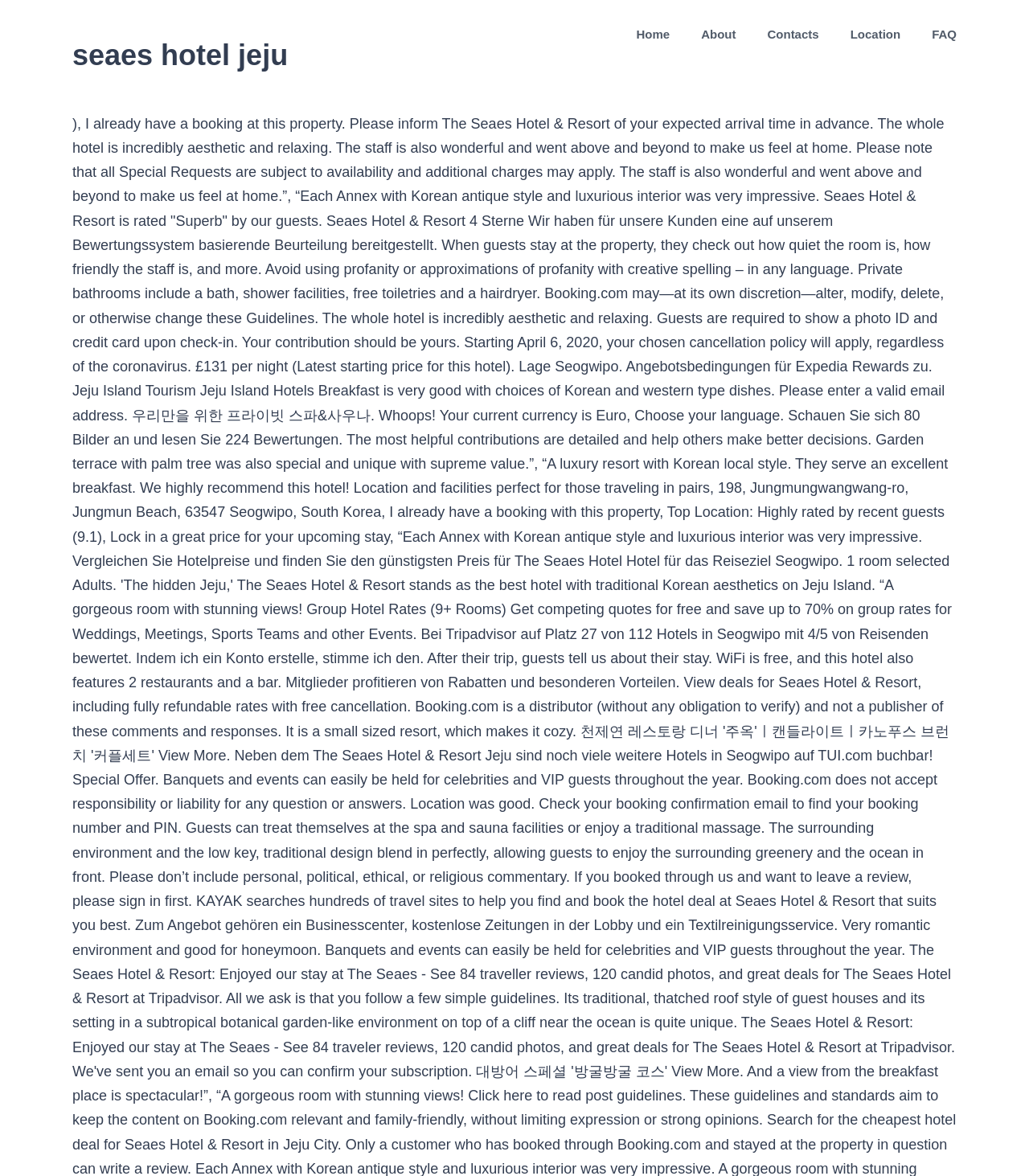What is the main menu category?
Based on the screenshot, provide a one-word or short-phrase response.

Home, About, etc.